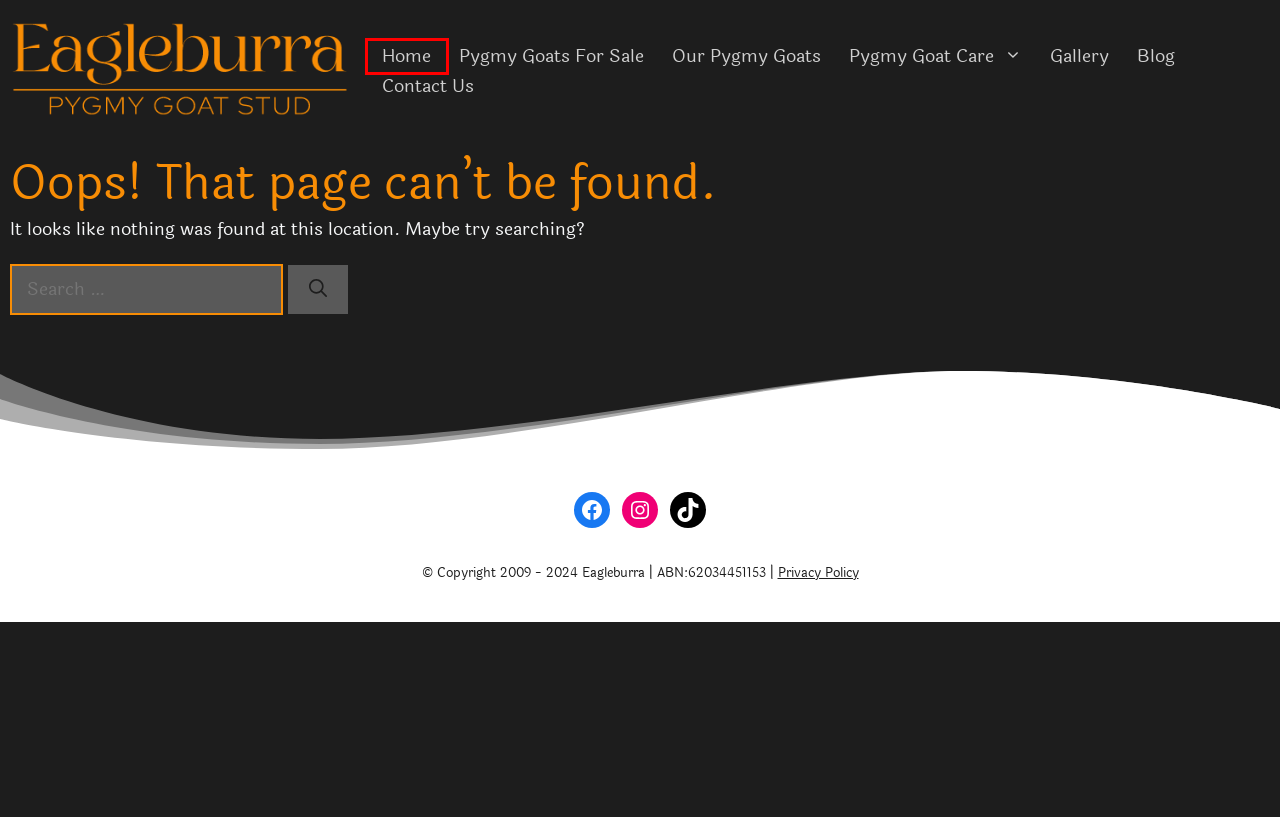You have a screenshot of a webpage with a red rectangle bounding box. Identify the best webpage description that corresponds to the new webpage after clicking the element within the red bounding box. Here are the candidates:
A. Photo gallery of our Pygmy Goats - Eagleburra Pygmy Goat Stud
B. Privacy Policy - Eagleburra Pygmy Goat Stud
C. Pygmy Goat Care - Eagleburra Pygmy Goat Stud
D. Contact Eagleburra if you have questions - Eagleburra Pygmy Goat Stud
E. Eagleburra Pygmy Goat Stud - Pygmy Goat Breeder - Australia
F. Pygmy Goats For Sale - Eagleburra Pygmy Goat Stud
G. Eagleburra Blog - Eagleburra Pygmy Goat Stud
H. Our Pygmy Goats - Eagleburra Pygmy Goat Stud

E